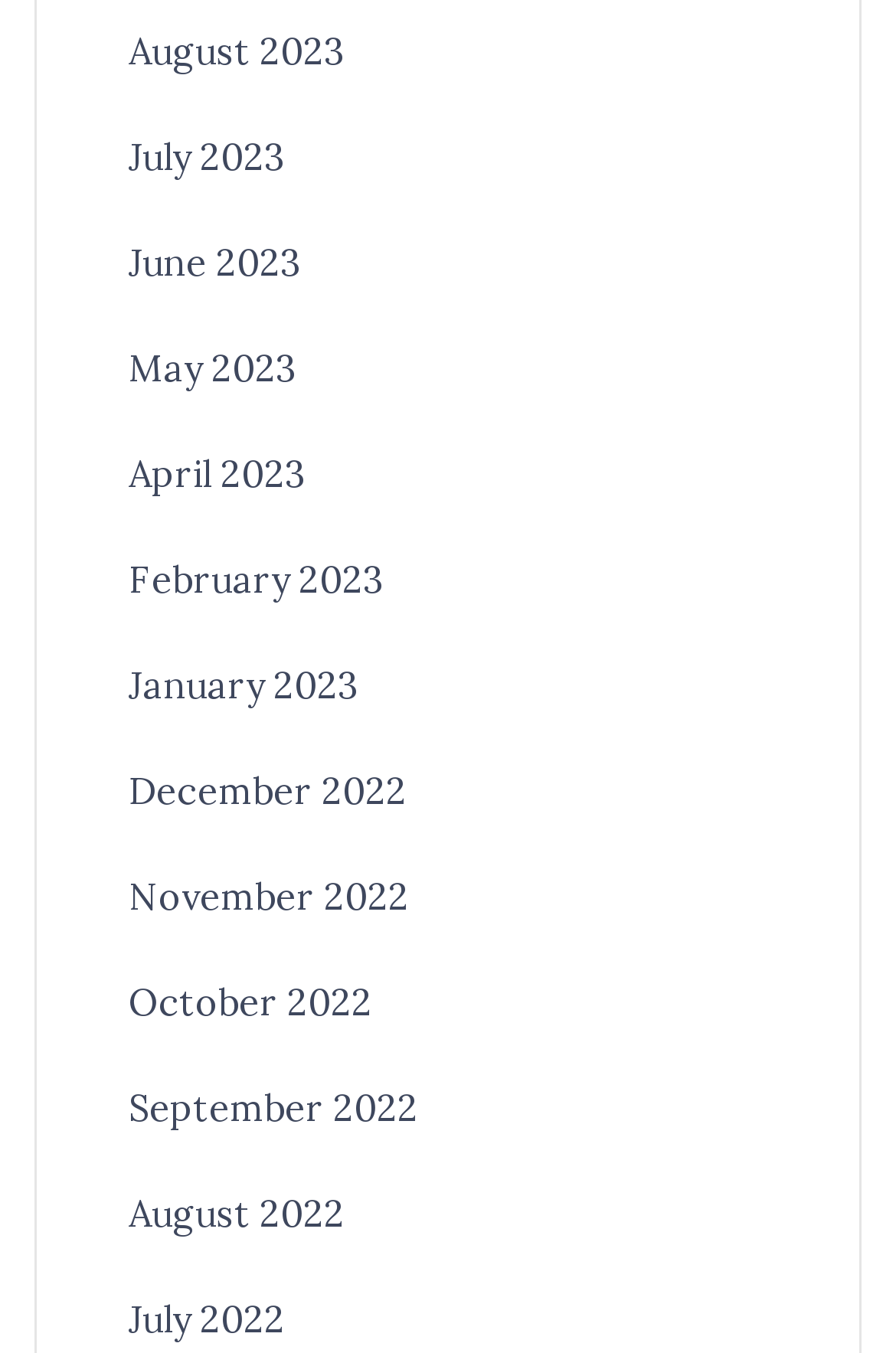What is the most recent month listed?
Based on the screenshot, respond with a single word or phrase.

August 2023